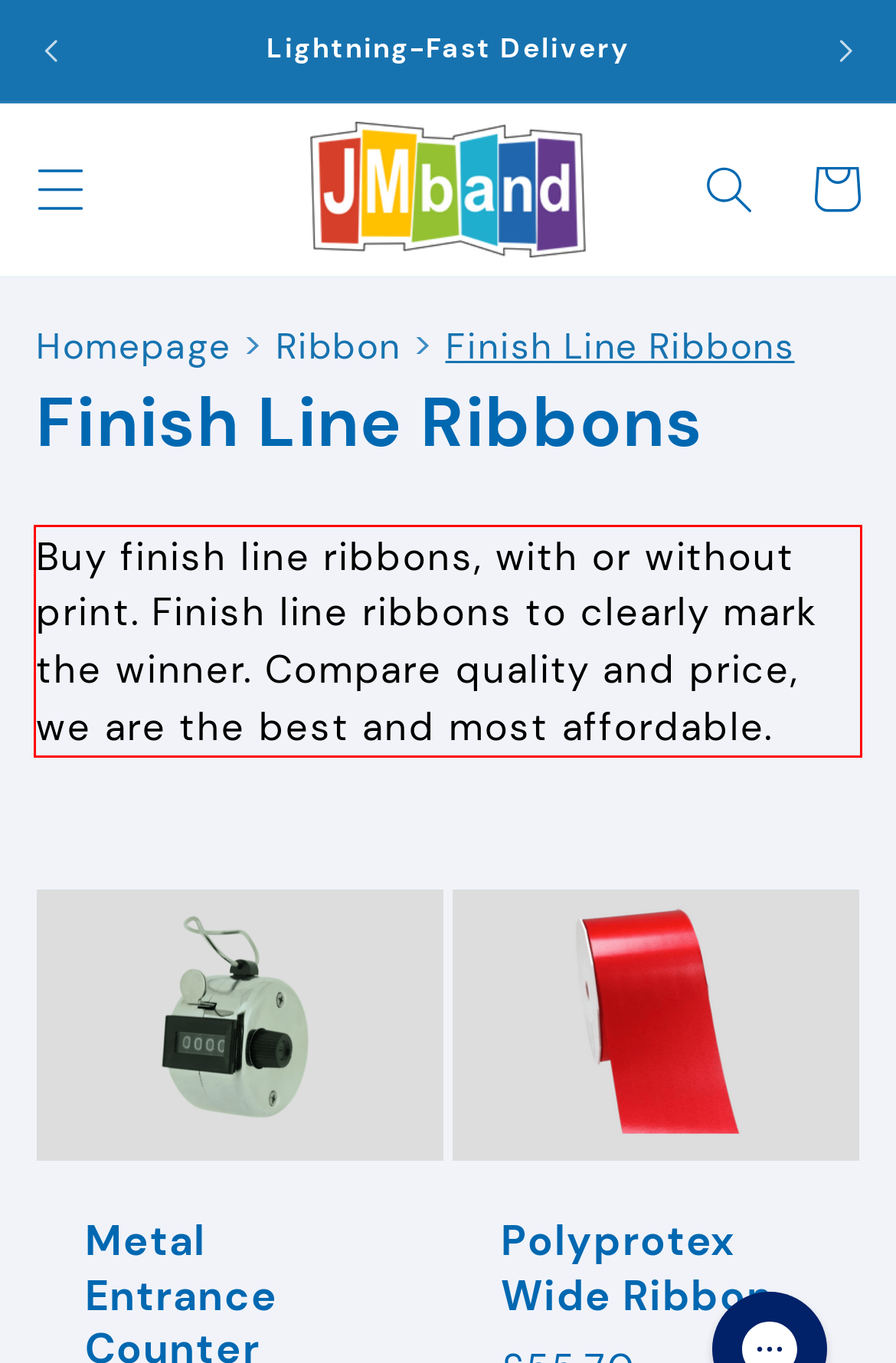The screenshot you have been given contains a UI element surrounded by a red rectangle. Use OCR to read and extract the text inside this red rectangle.

Buy finish line ribbons, with or without print. Finish line ribbons to clearly mark the winner. Compare quality and price, we are the best and most affordable.